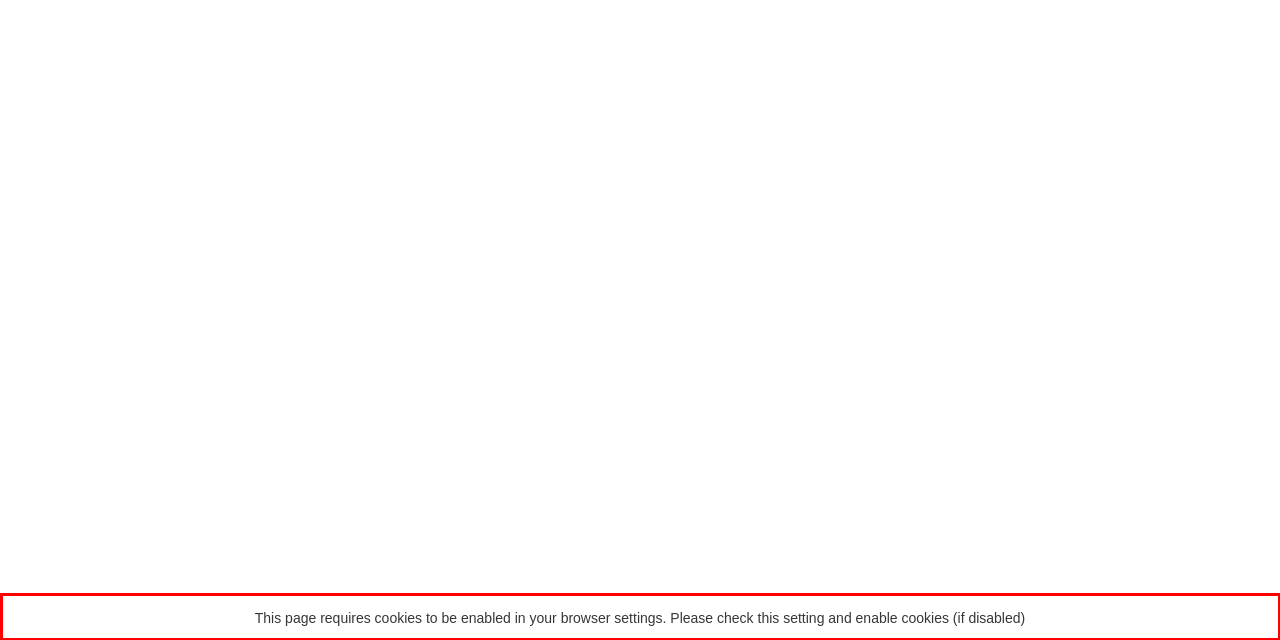Identify the red bounding box in the webpage screenshot and perform OCR to generate the text content enclosed.

This page requires cookies to be enabled in your browser settings. Please check this setting and enable cookies (if disabled)